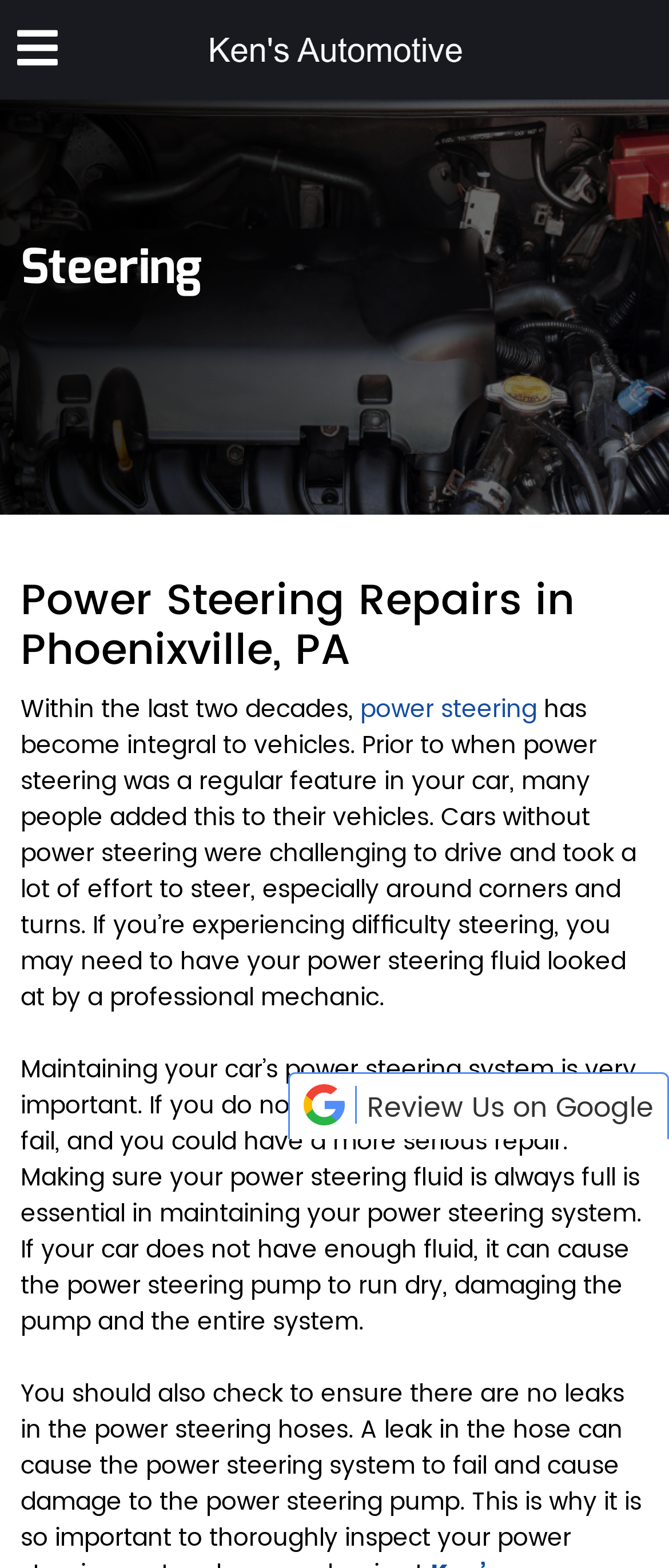Based on the element description power steering, identify the bounding box of the UI element in the given webpage screenshot. The coordinates should be in the format (top-left x, top-left y, bottom-right x, bottom-right y) and must be between 0 and 1.

[0.538, 0.44, 0.803, 0.465]